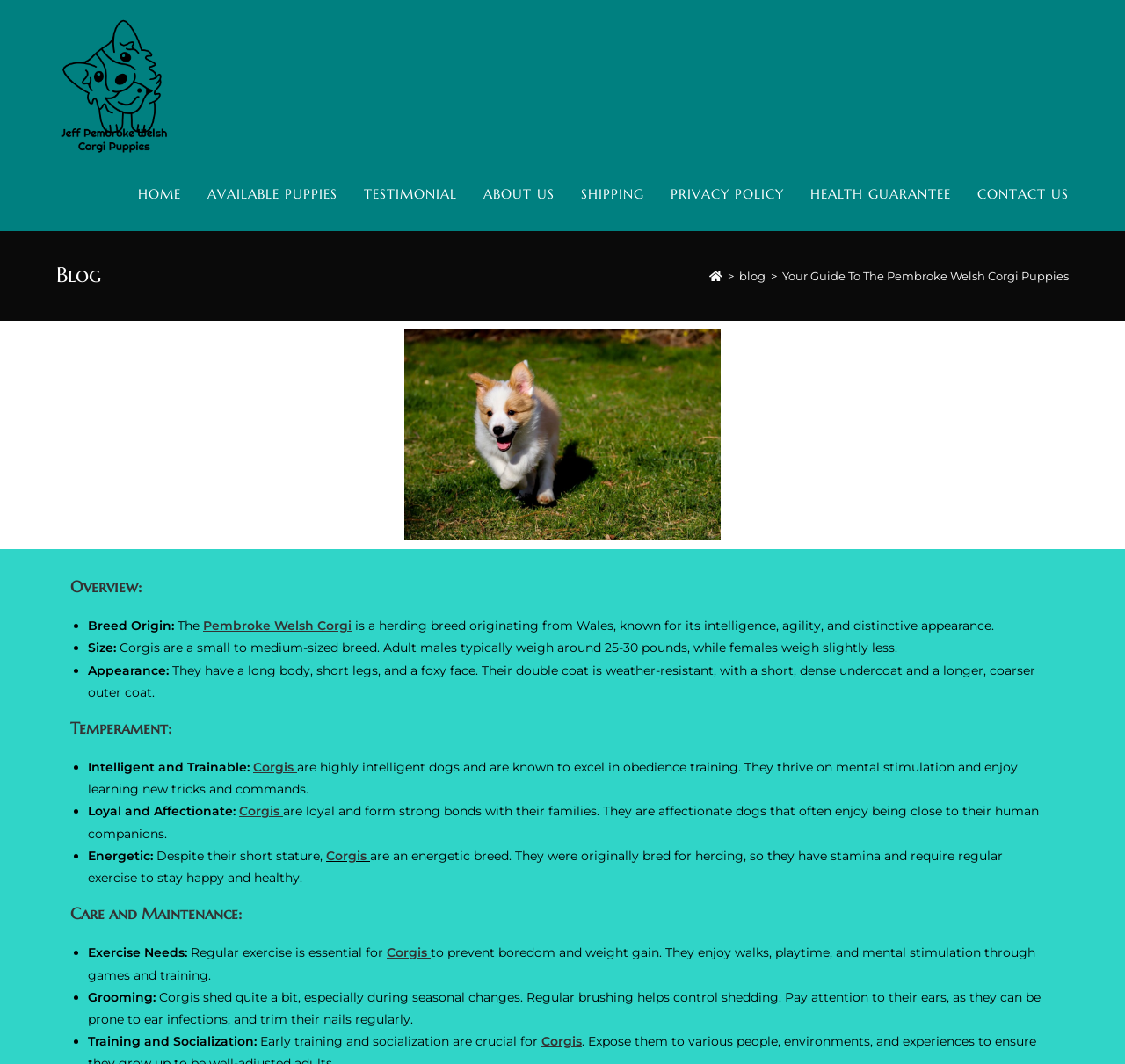What is the breed of the puppies?
Kindly offer a detailed explanation using the data available in the image.

I found this answer by looking at the heading 'Your Guide To The Pembroke Welsh Corgi Puppies' and the text 'The Pembroke Welsh Corgi is a herding breed originating from Wales, known for its intelligence, agility, and distinctive appearance.' which suggests that the webpage is about Pembroke Welsh Corgi puppies.